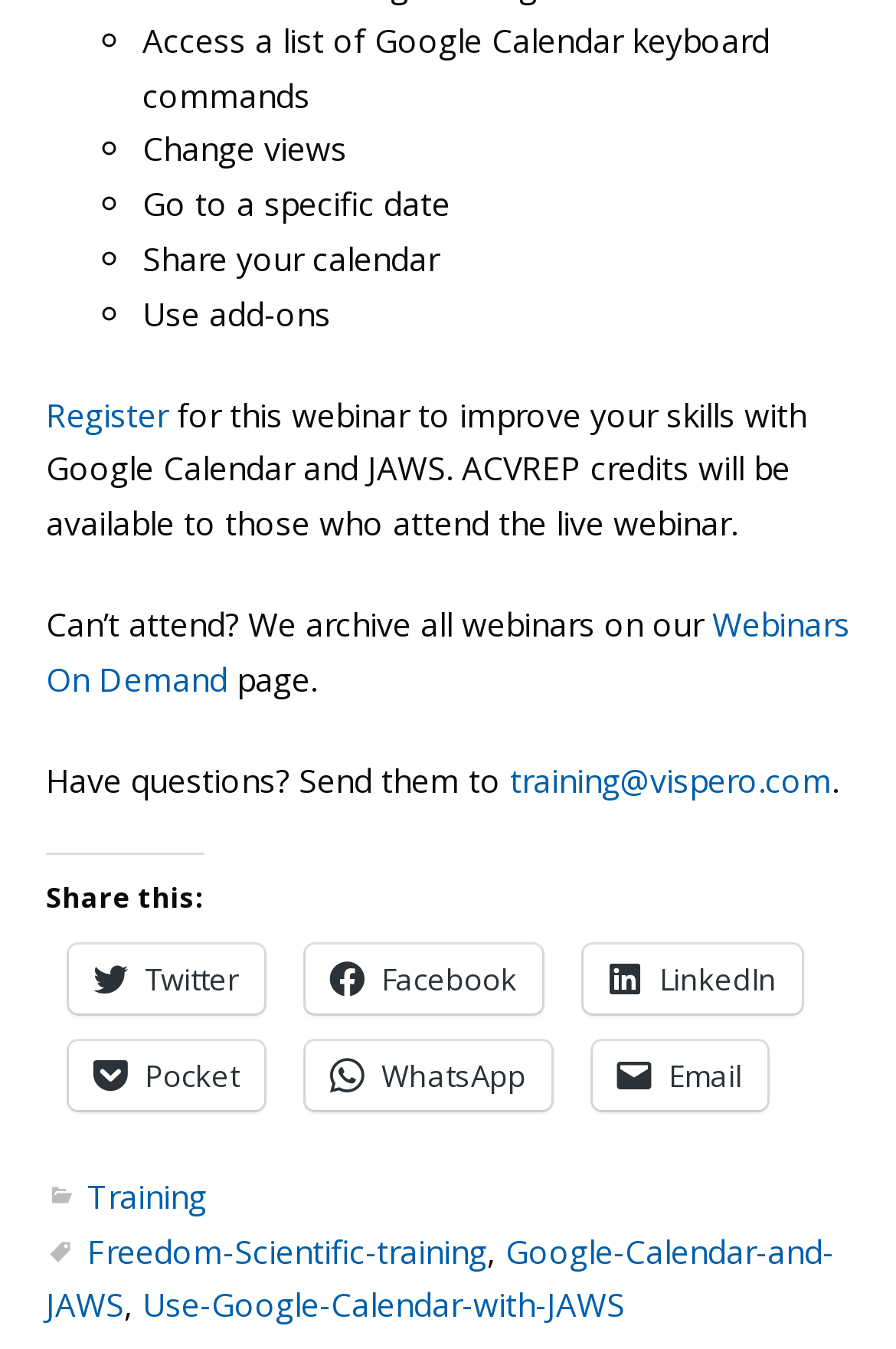Find the bounding box coordinates of the area to click in order to follow the instruction: "Visit the Webinars On Demand page".

[0.051, 0.446, 0.949, 0.519]